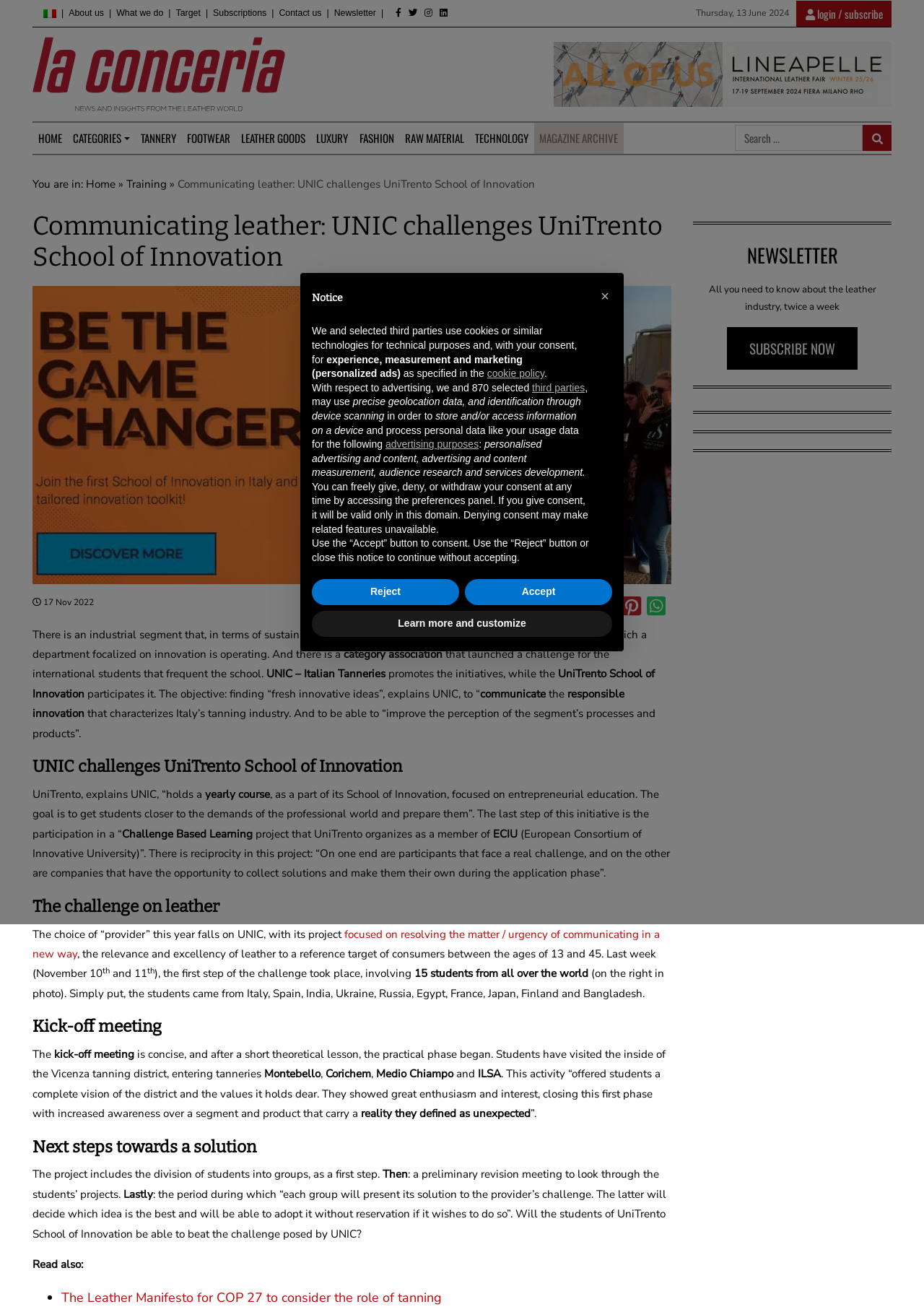Locate and extract the text of the main heading on the webpage.

Communicating leather: UNIC challenges UniTrento School of Innovation